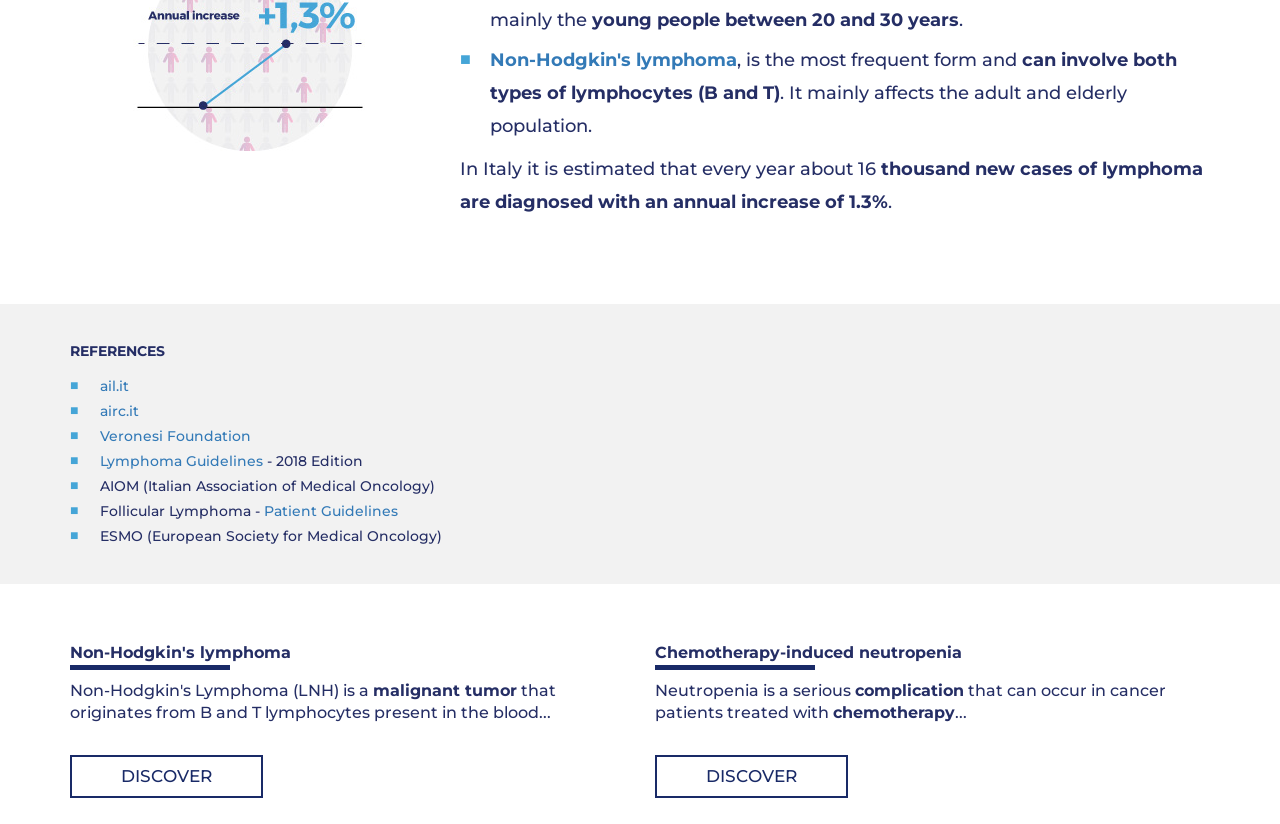Based on the element description: "Patient Guidelines", identify the UI element and provide its bounding box coordinates. Use four float numbers between 0 and 1, [left, top, right, bottom].

[0.206, 0.609, 0.311, 0.631]